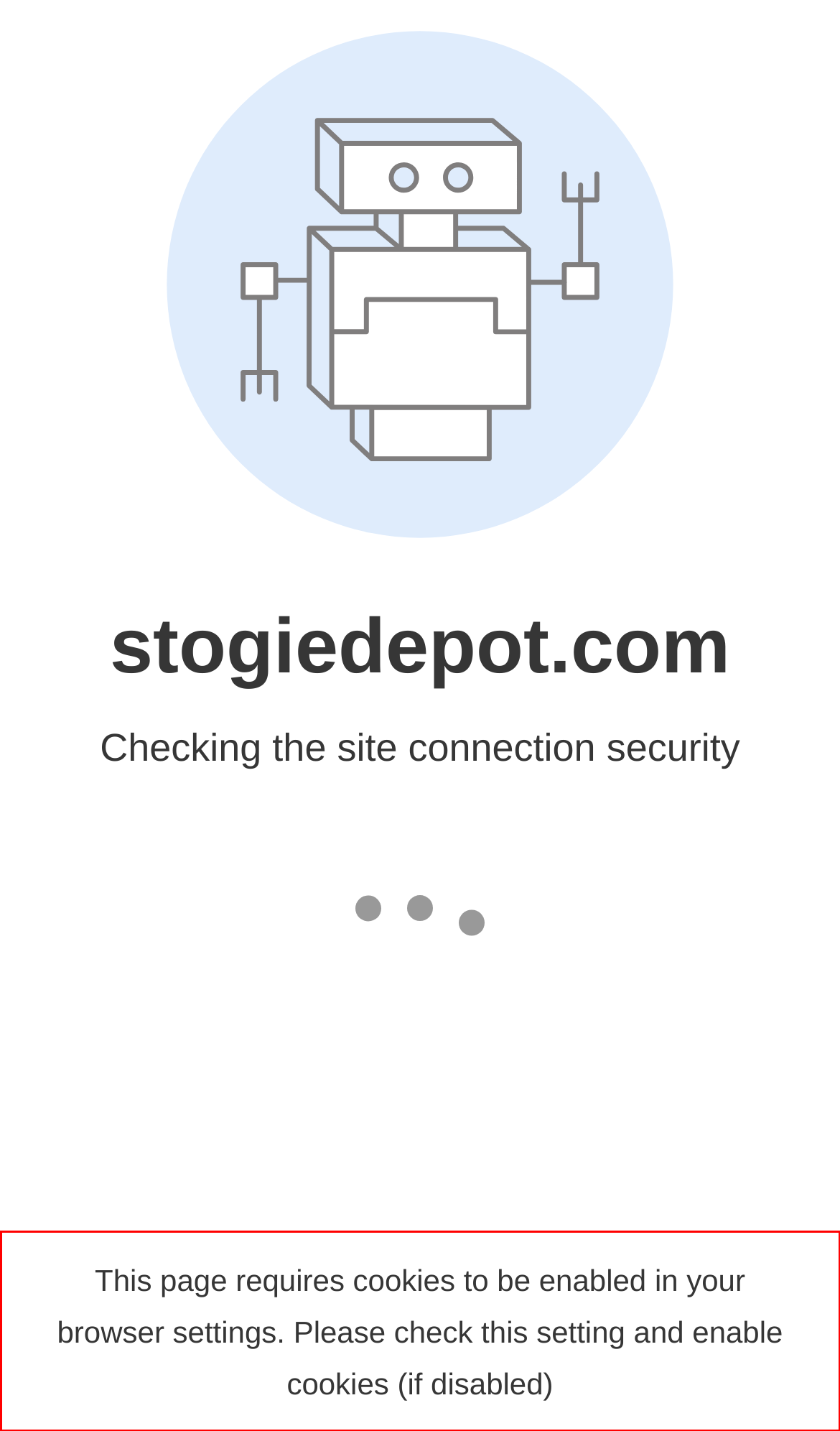Given the screenshot of a webpage, identify the red rectangle bounding box and recognize the text content inside it, generating the extracted text.

This page requires cookies to be enabled in your browser settings. Please check this setting and enable cookies (if disabled)